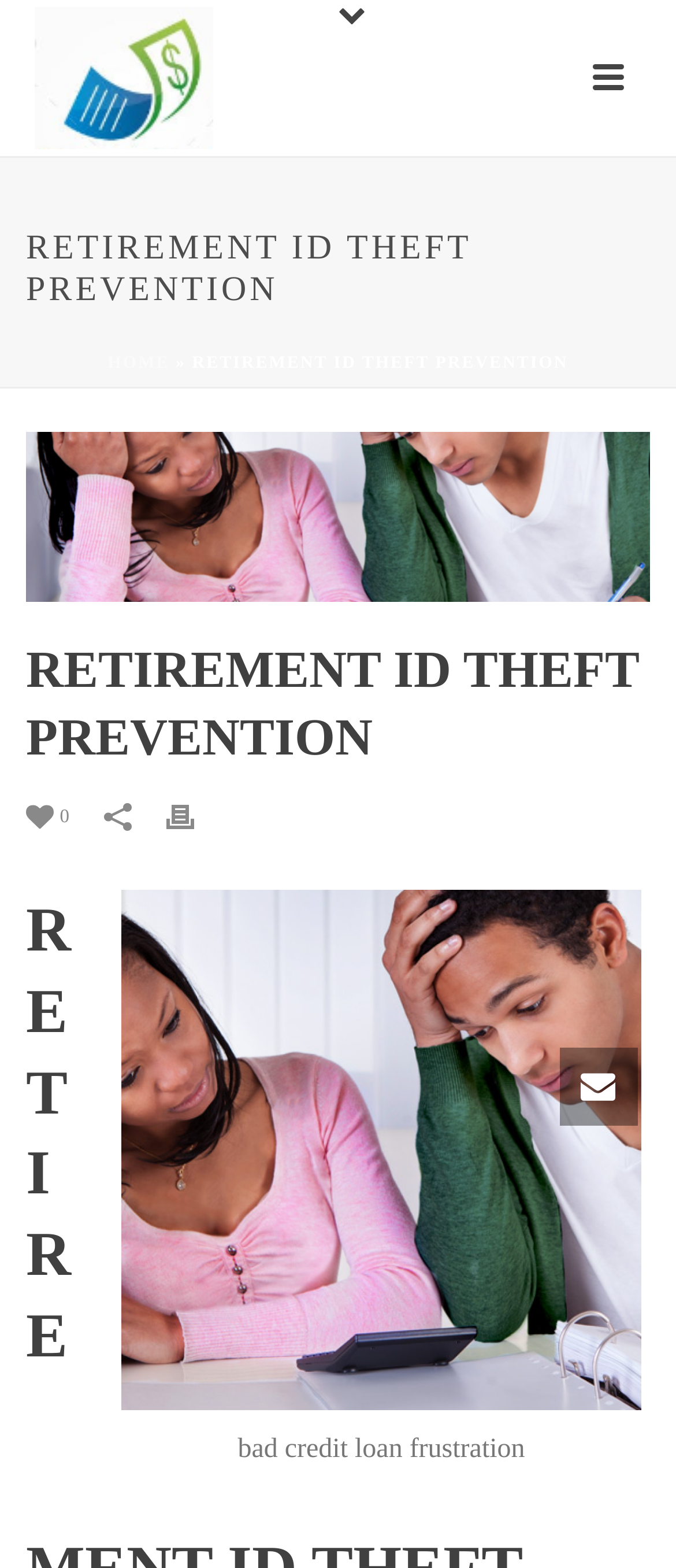Use a single word or phrase to answer the following:
What is the topic of the image with the caption 'bad credit loan frustration'?

Personal Loans